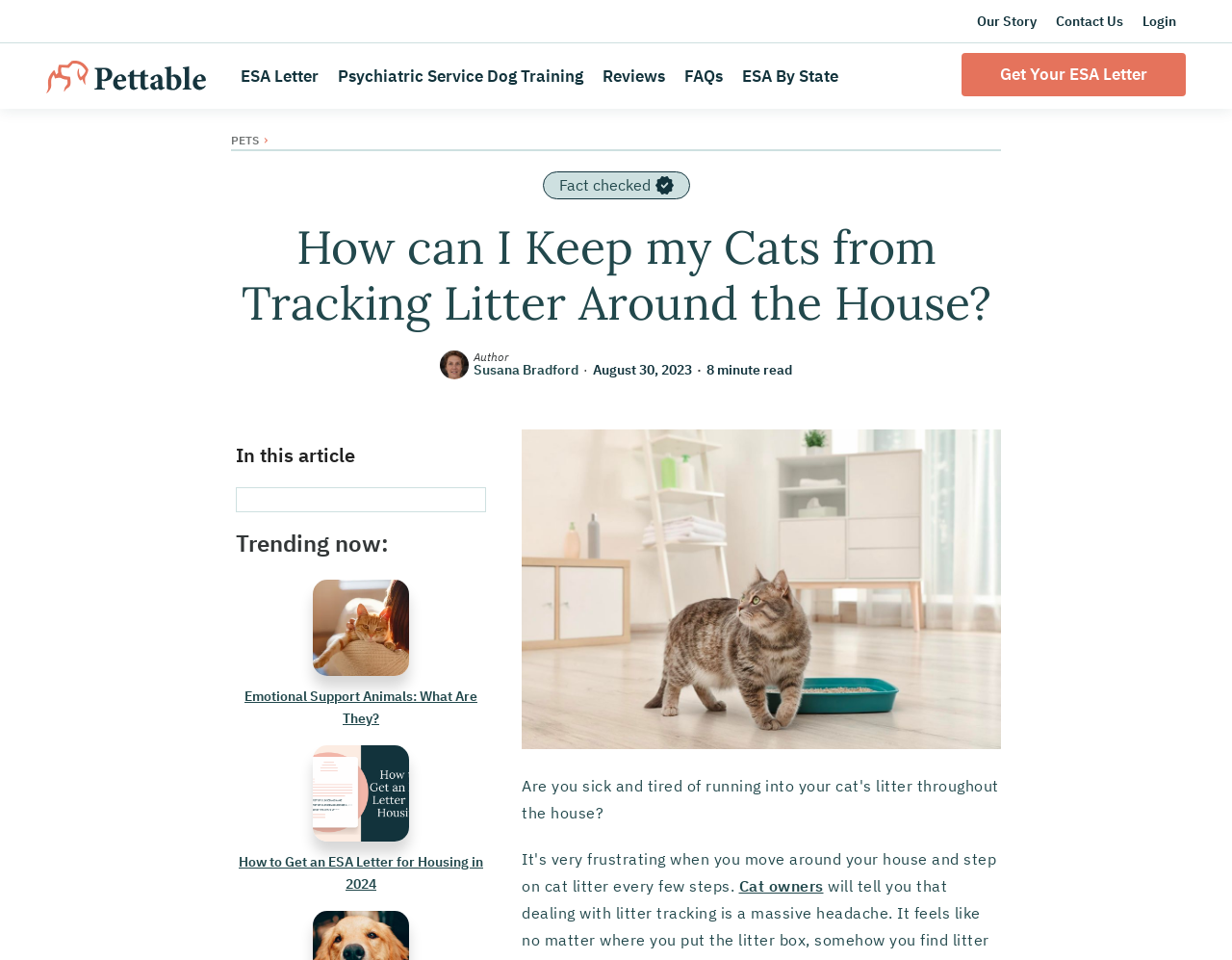Please locate the bounding box coordinates for the element that should be clicked to achieve the following instruction: "Click on the 'Our Story' link". Ensure the coordinates are given as four float numbers between 0 and 1, i.e., [left, top, right, bottom].

[0.785, 0.0, 0.849, 0.044]